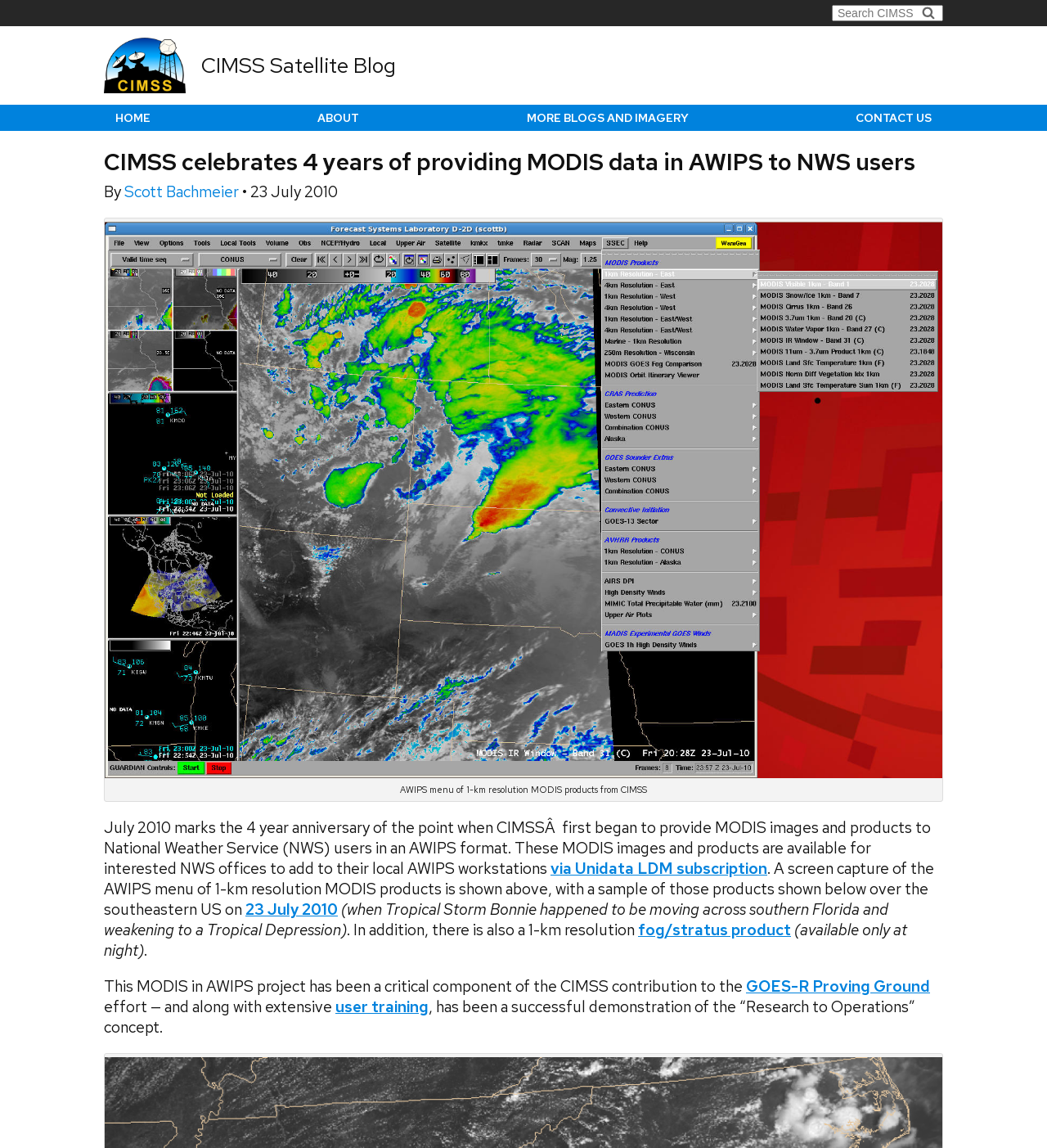Find the bounding box of the element with the following description: "23 July 2010". The coordinates must be four float numbers between 0 and 1, formatted as [left, top, right, bottom].

[0.234, 0.784, 0.323, 0.801]